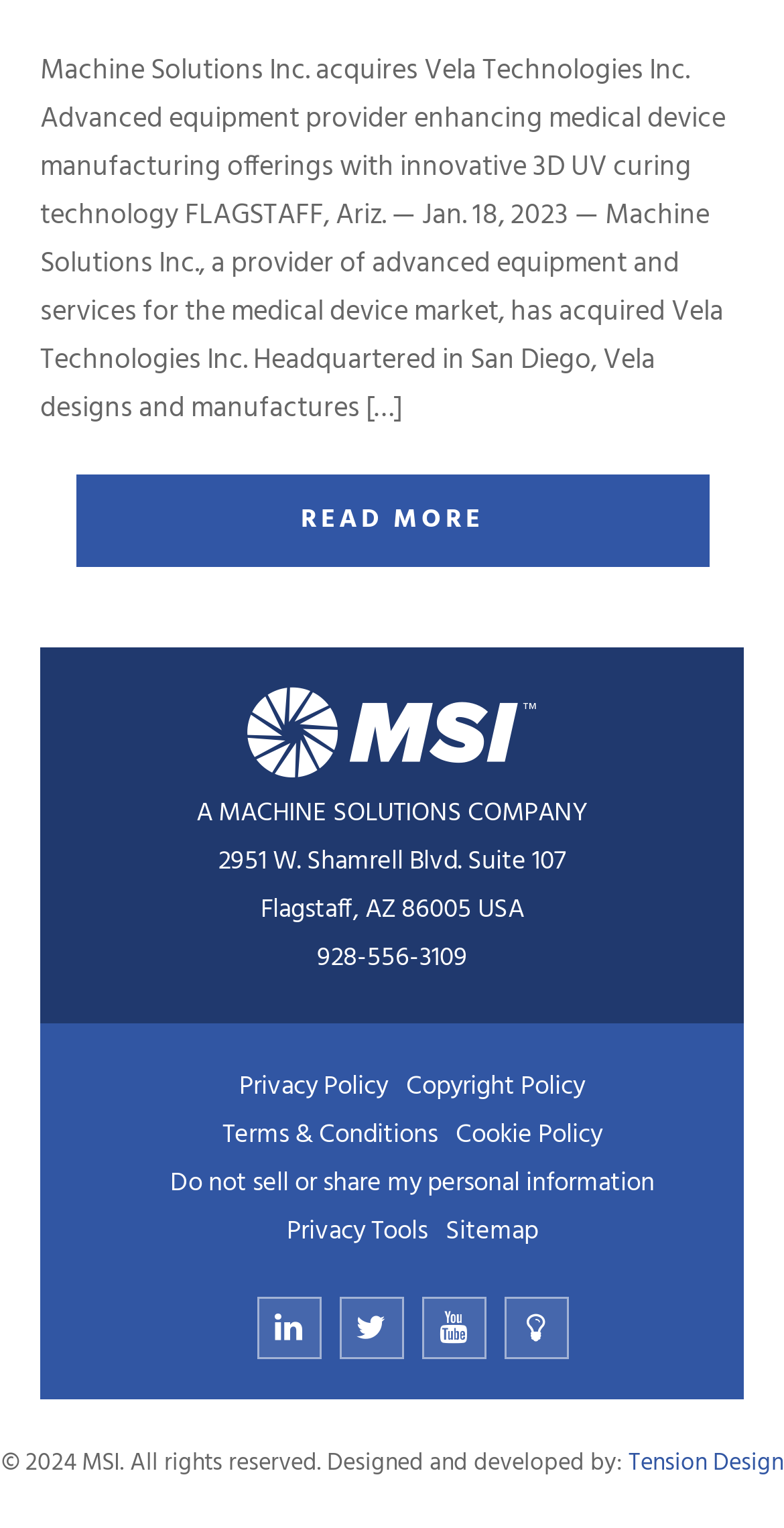Determine the bounding box coordinates of the region I should click to achieve the following instruction: "Visit the privacy policy page". Ensure the bounding box coordinates are four float numbers between 0 and 1, i.e., [left, top, right, bottom].

[0.305, 0.697, 0.495, 0.725]